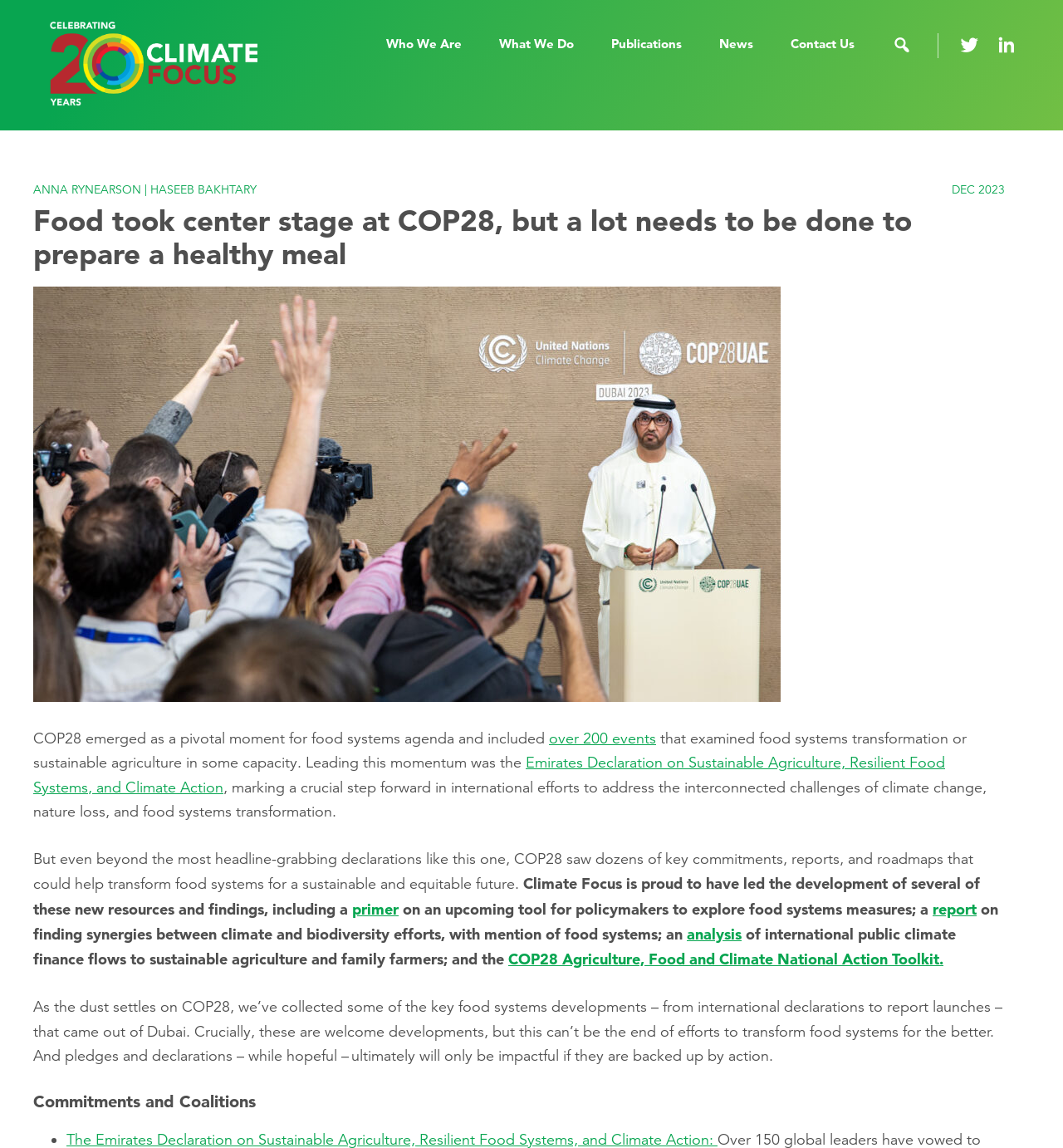Offer a meticulous description of the webpage's structure and content.

The webpage is about Climate Focus, an organization working together to halt climate change. At the top, there are three "Skip to" links, followed by the Climate Focus logo and a tagline "Working together to halt climate change". Below this, there is a main navigation menu with links to "Who We Are", "What We Do", "Publications", "News", "Contact Us", and social media icons.

The main content of the page is an article about food systems and COP28. The article title "Food took center stage at COP28, but a lot needs to be done to prepare a healthy meal" is prominently displayed. The article discusses the importance of food systems transformation and the progress made at COP28, including the Emirates Declaration on Sustainable Agriculture, Resilient Food Systems, and Climate Action.

The article highlights Climate Focus' role in leading the development of several new resources and findings, including a primer, report, analysis, and toolkit. These resources aim to help transform food systems for a sustainable and equitable future.

The article also emphasizes the need for action beyond declarations and pledges, and concludes by summarizing the key food systems developments that came out of COP28.

At the bottom of the page, there is a heading "Commitments and Coalitions", but it does not appear to have any associated content.